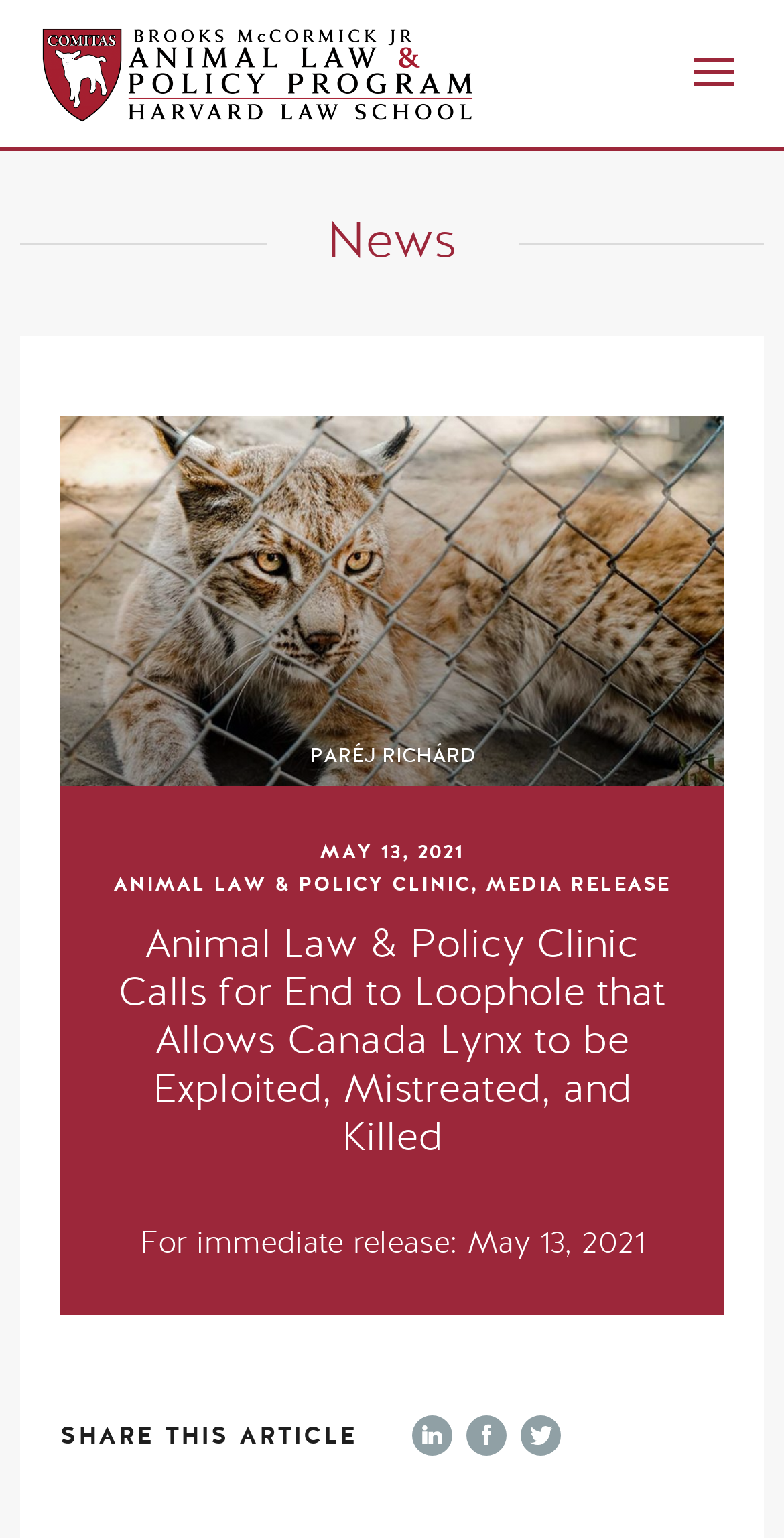Provide a thorough description of this webpage.

The webpage appears to be a news article or press release from the Harvard Law School's Animal Law & Policy Clinic. At the top left corner, there is a logo image with a link to the clinic's homepage. Below the logo, there is a heading that reads "News". 

The main content of the article is divided into sections. The first section has a heading that announces a media release from the Animal Law & Policy Clinic, dated May 13, 2021. This heading is followed by a brief summary of the release, which calls for an end to a loophole that allows Canada Lynx to be exploited, mistreated, and killed. 

Below the summary, there is a line of text that reads "For immediate release: May 13, 2021". 

At the bottom of the page, there are three social media links, each represented by an icon, allowing users to share the article. The links are positioned side by side, with the first one located at the bottom left corner, the second one in the middle, and the third one at the bottom right corner.